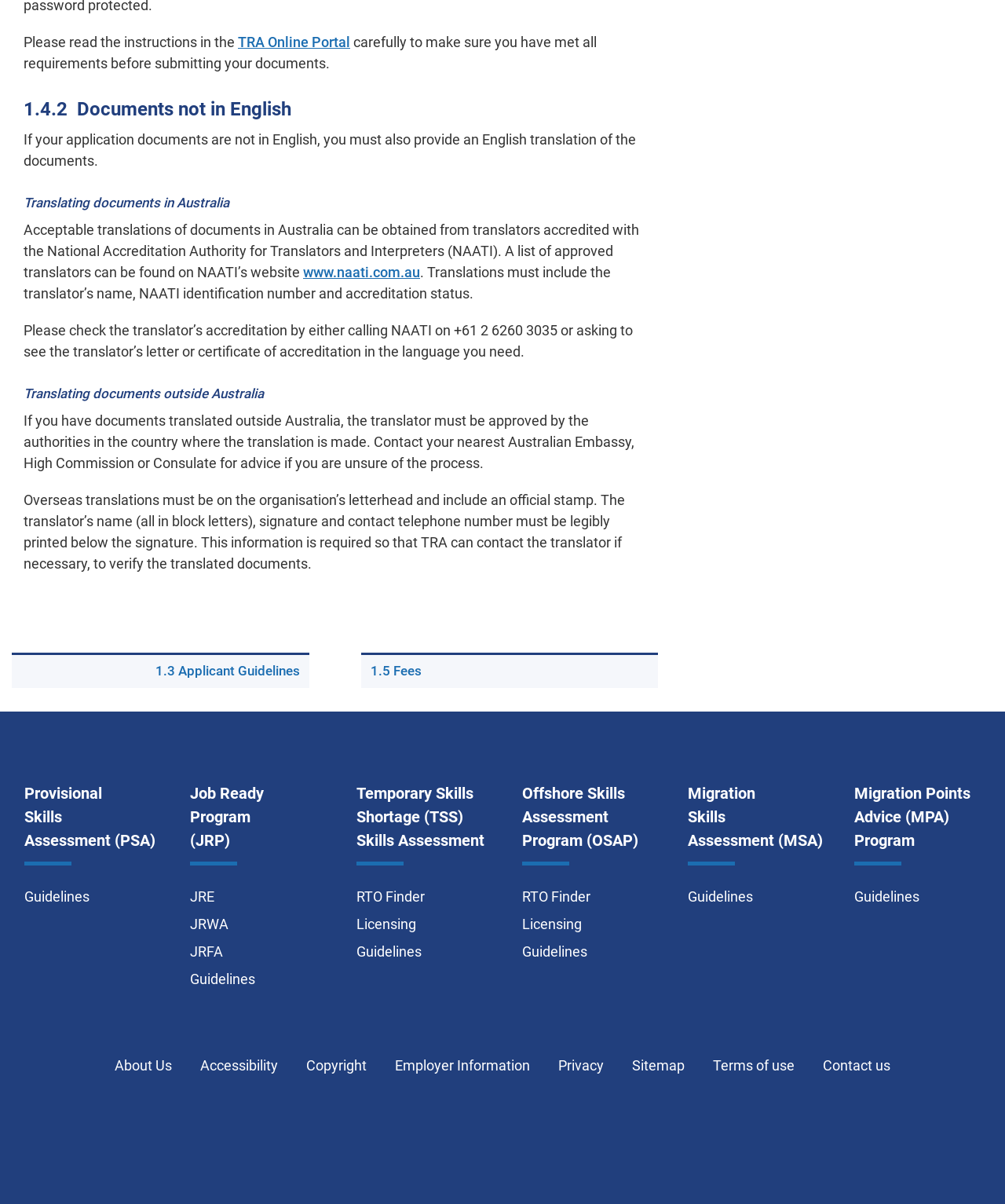Identify the bounding box coordinates of the section to be clicked to complete the task described by the following instruction: "Click the Moviedash.com logo". The coordinates should be four float numbers between 0 and 1, formatted as [left, top, right, bottom].

None